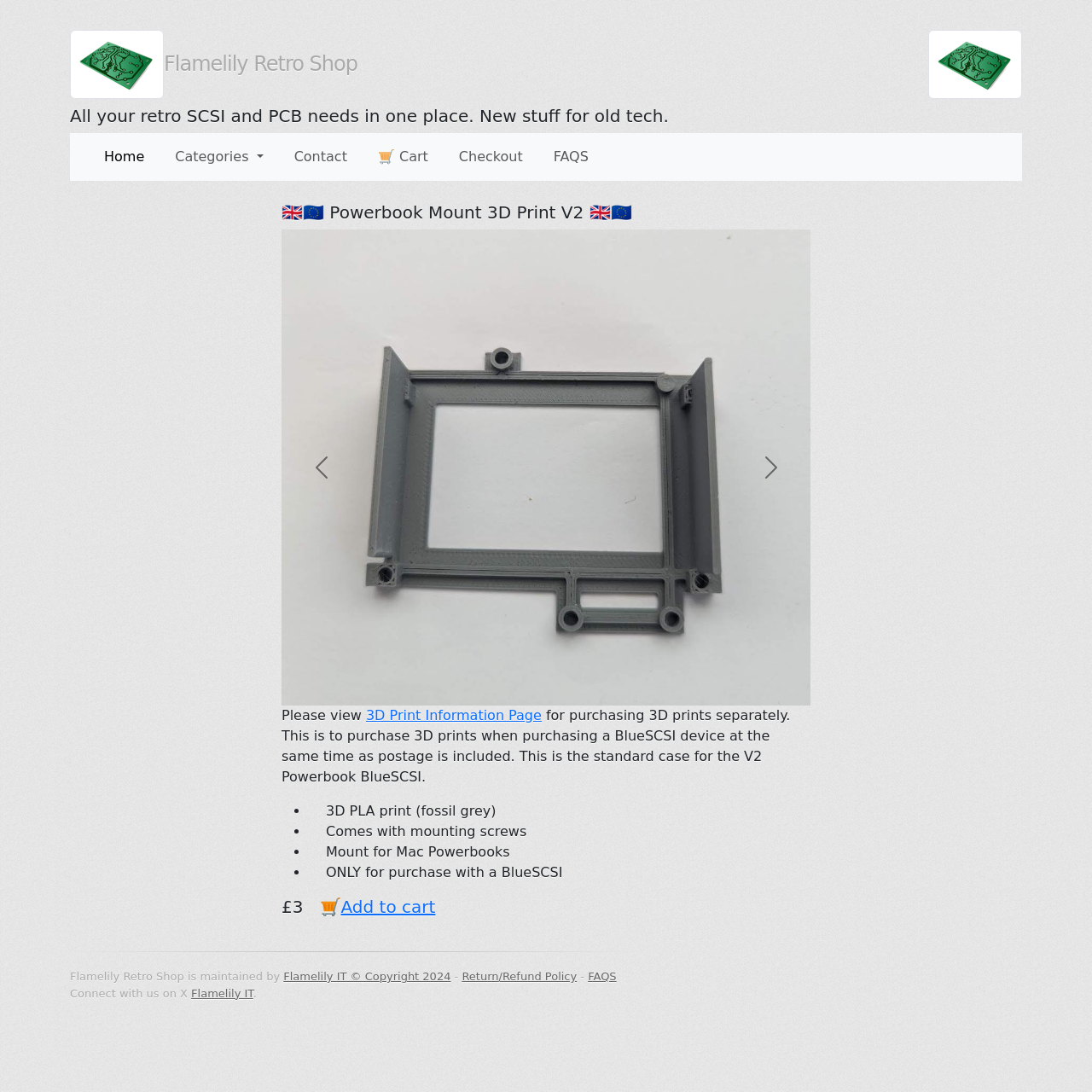Pinpoint the bounding box coordinates for the area that should be clicked to perform the following instruction: "Expand the Categories button".

[0.154, 0.128, 0.247, 0.159]